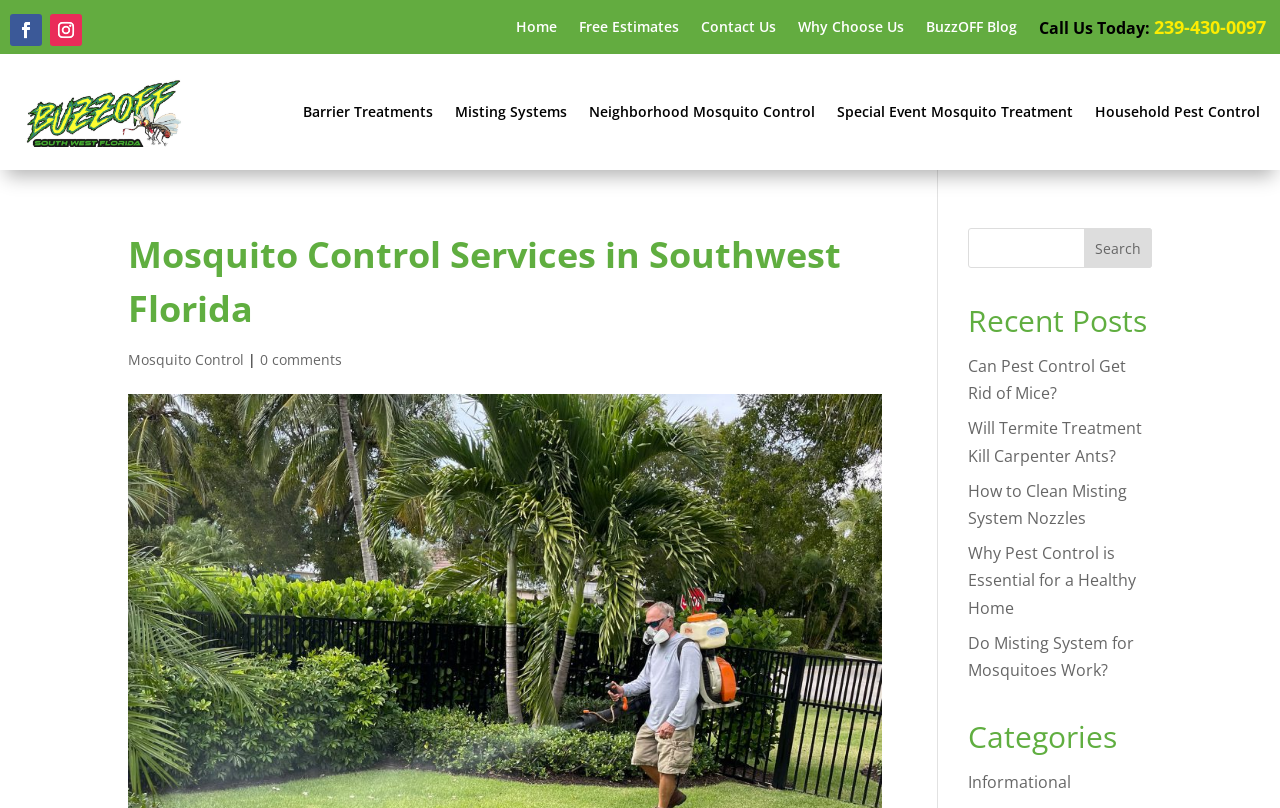What is the purpose of the search box? Refer to the image and provide a one-word or short phrase answer.

To search the website